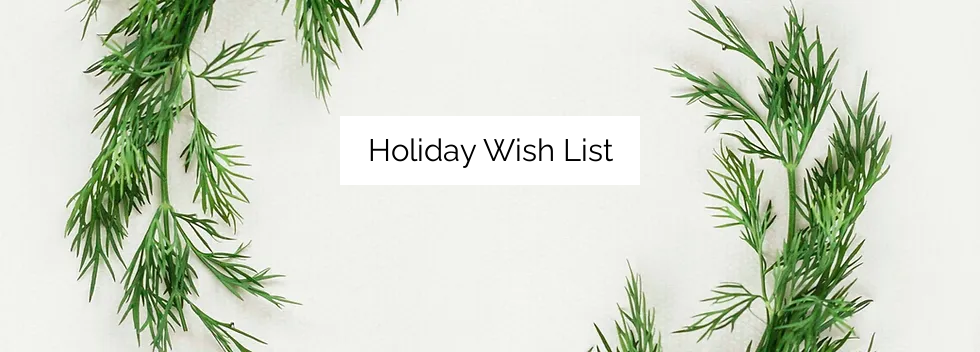Given the content of the image, can you provide a detailed answer to the question?
What is the purpose of the digital layout?

The caption states that the visual is a part of a digital layout promoting a 'Holiday Wish List' form, which invites users to articulate their wishes for the upcoming celebrations amidst the hustle and bustle of holiday preparations.